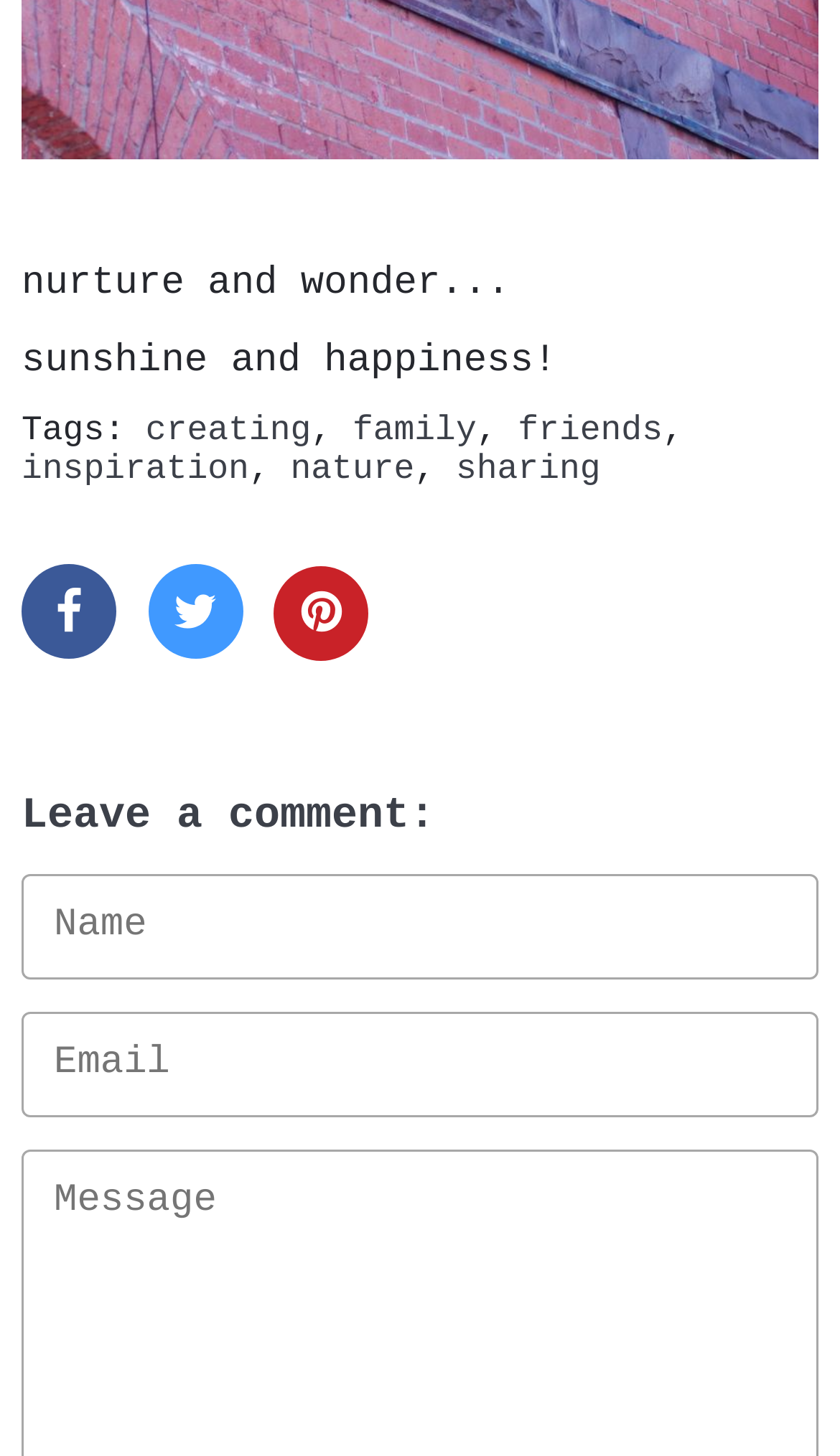Determine the bounding box coordinates for the region that must be clicked to execute the following instruction: "Enter your name in the 'Name' textbox".

[0.026, 0.6, 0.974, 0.672]